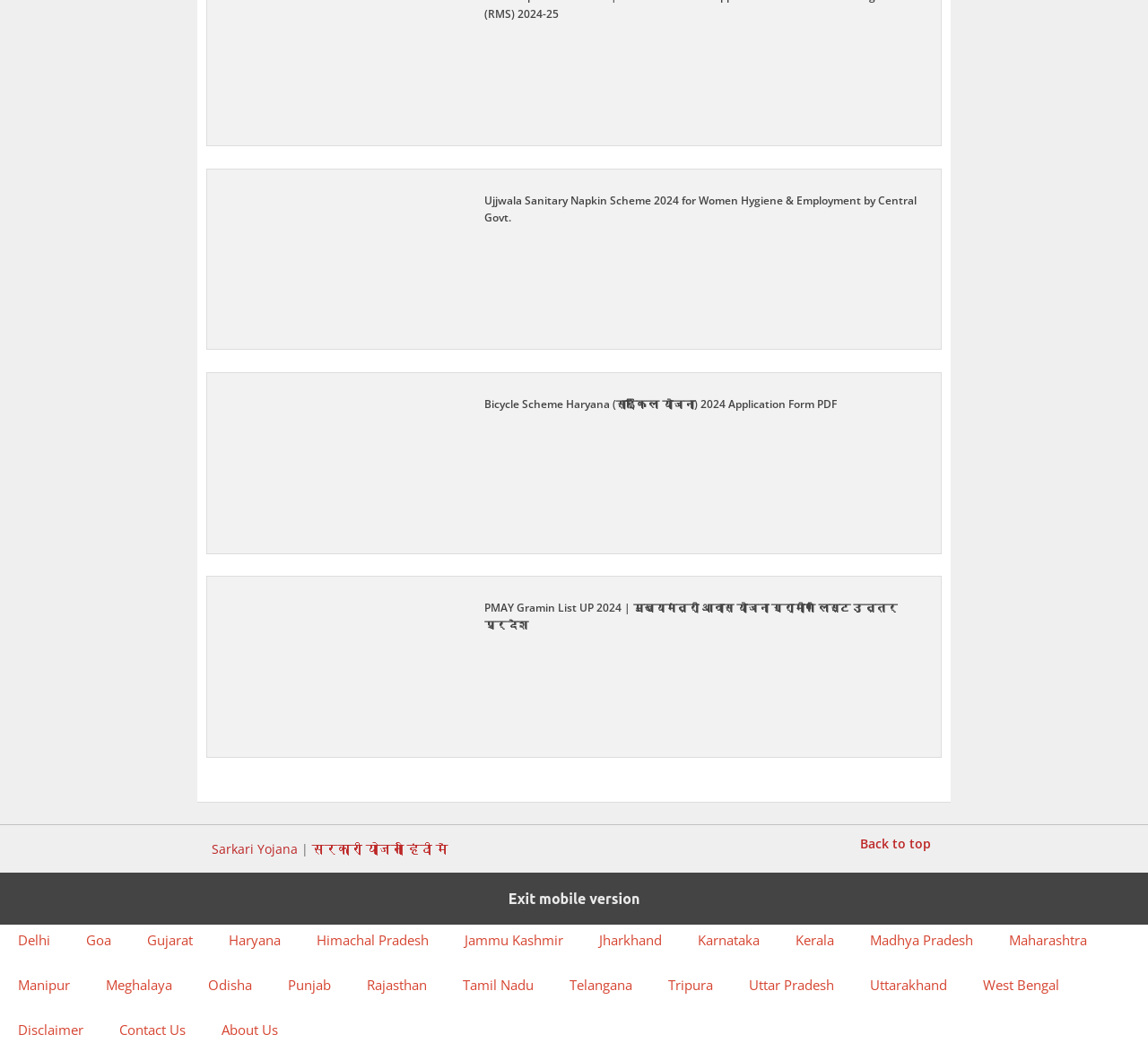How many links are there in the main section of the webpage?
Please use the image to deliver a detailed and complete answer.

There are three links in the main section of the webpage, namely 'Ujjwala Sanitary Napkin Scheme 2024 for Women Hygiene & Employment by Central Govt.', 'Bicycle Scheme Haryana (साईकिल योजना) 2024 Application Form PDF', and 'PMAY Gramin List UP 2024 | मुख्यमंत्री आवास योजना ग्रामीण लिस्ट उत्तर प्रदेश'.